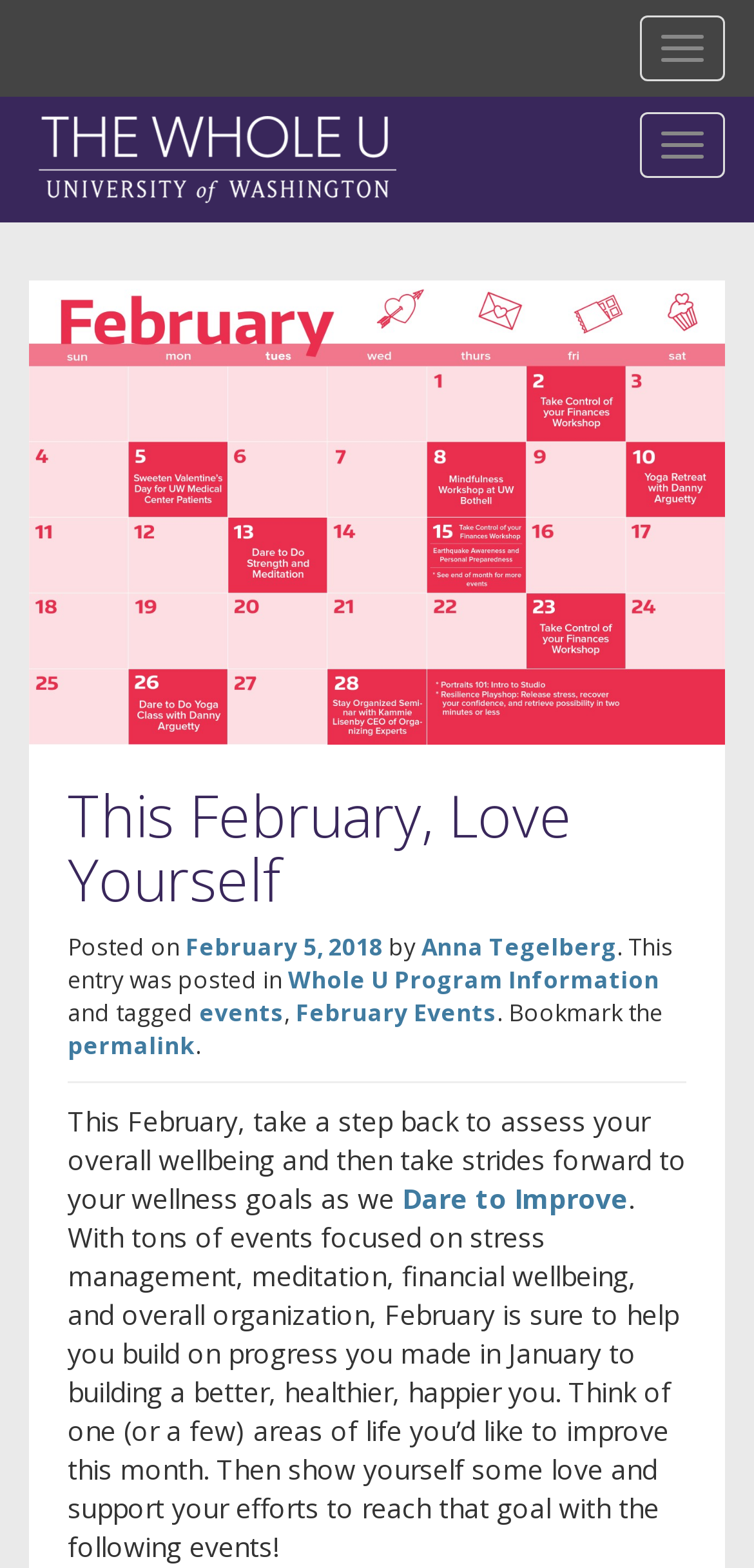From the details in the image, provide a thorough response to the question: What is the date of the post?

I found the answer by looking at the link 'February 5, 2018' which is a child element of the header element, indicating that it is the date of the post. The text 'Posted on' preceding the link also suggests that it is the date of the post.